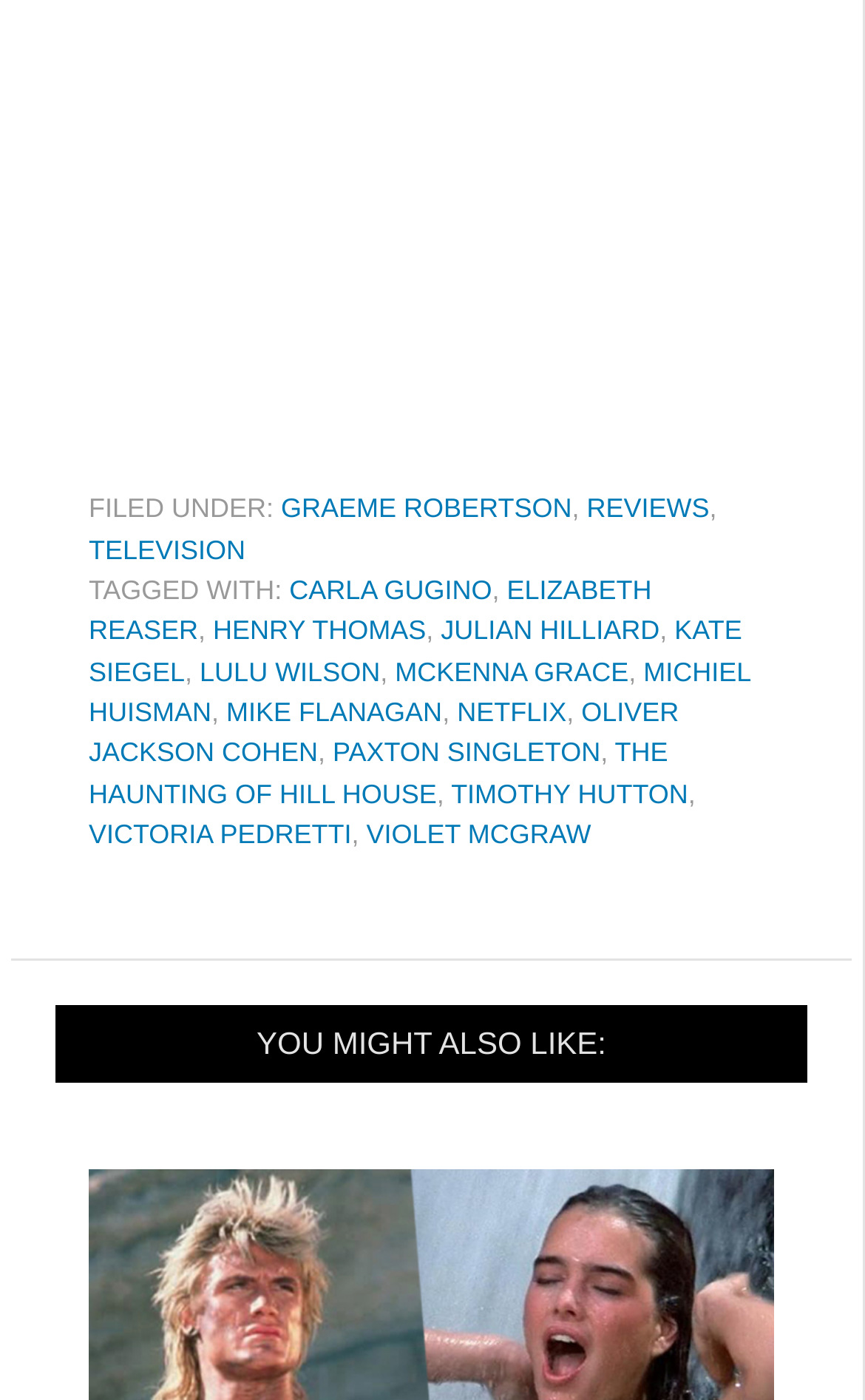Highlight the bounding box coordinates of the element that should be clicked to carry out the following instruction: "Click on the link to REVIEWS". The coordinates must be given as four float numbers ranging from 0 to 1, i.e., [left, top, right, bottom].

[0.678, 0.353, 0.82, 0.375]